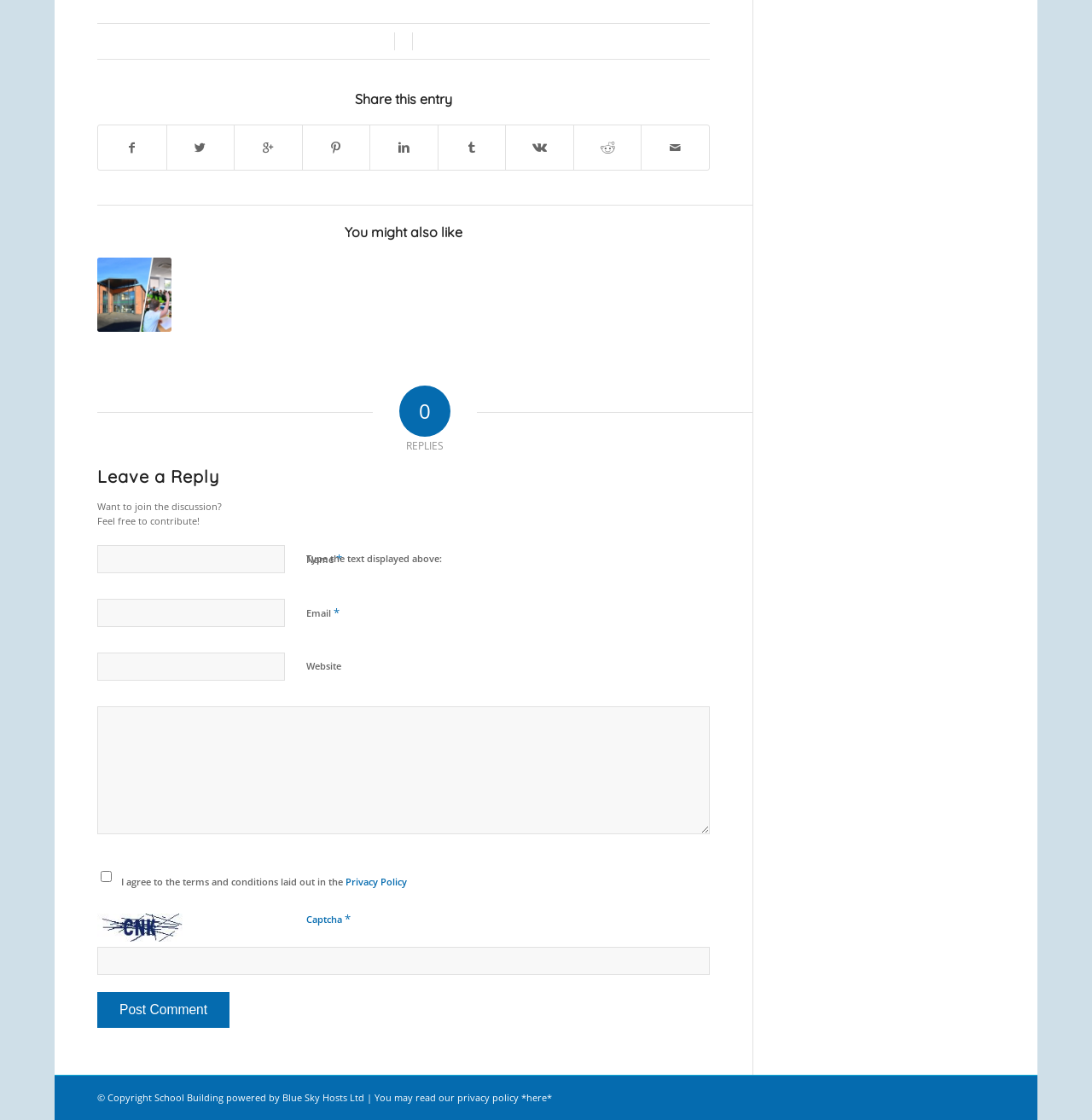What is the purpose of the image at the bottom?
With the help of the image, please provide a detailed response to the question.

The image is located at the bottom of the comment section and is labeled 'Captcha'. This suggests that the purpose of the image is to verify that the user is a human and not a bot, and to prevent spam comments.